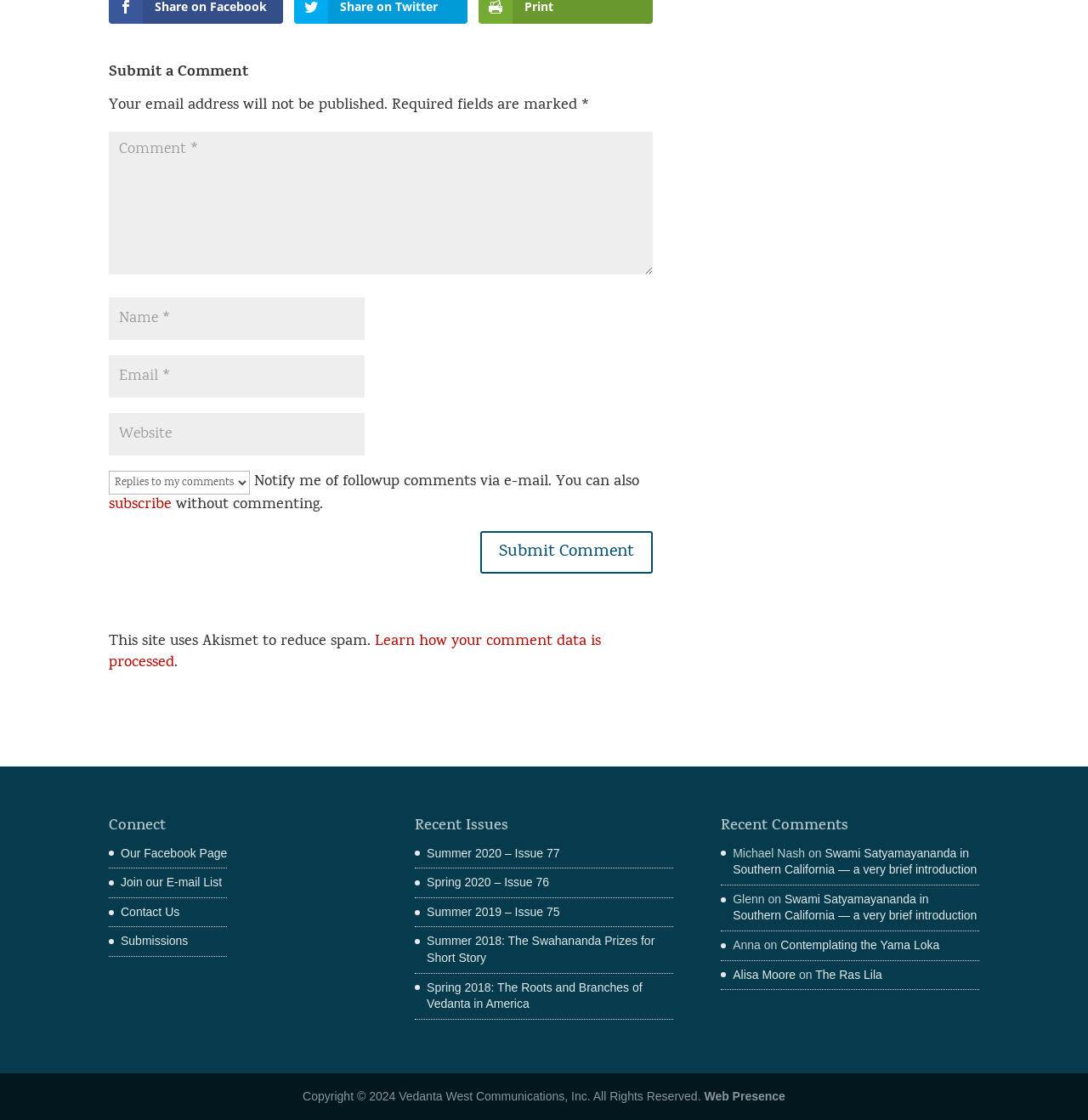Locate the bounding box coordinates of the clickable region to complete the following instruction: "View recent comments."

[0.663, 0.731, 0.9, 0.755]